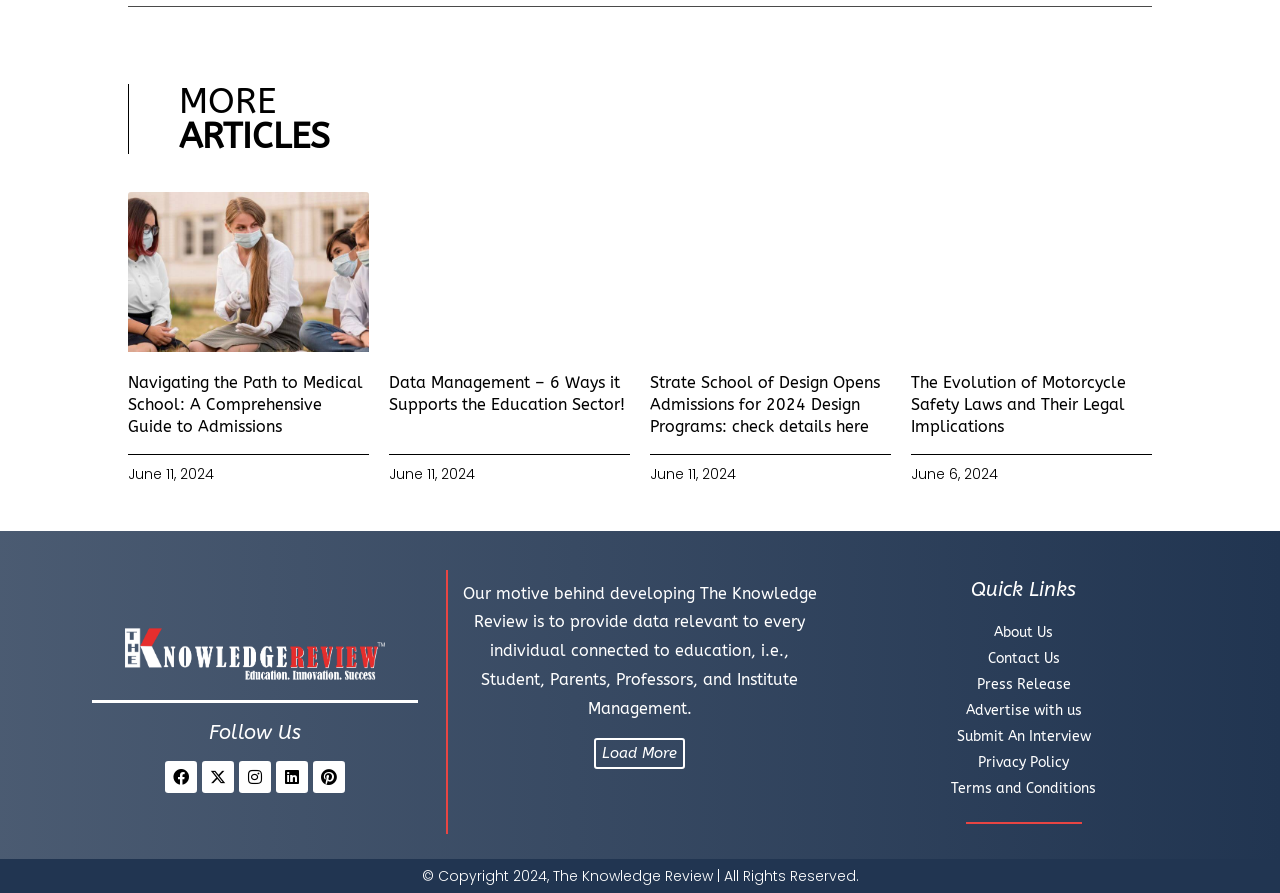Specify the bounding box coordinates of the area to click in order to execute this command: 'Load more articles'. The coordinates should consist of four float numbers ranging from 0 to 1, and should be formatted as [left, top, right, bottom].

[0.464, 0.827, 0.536, 0.861]